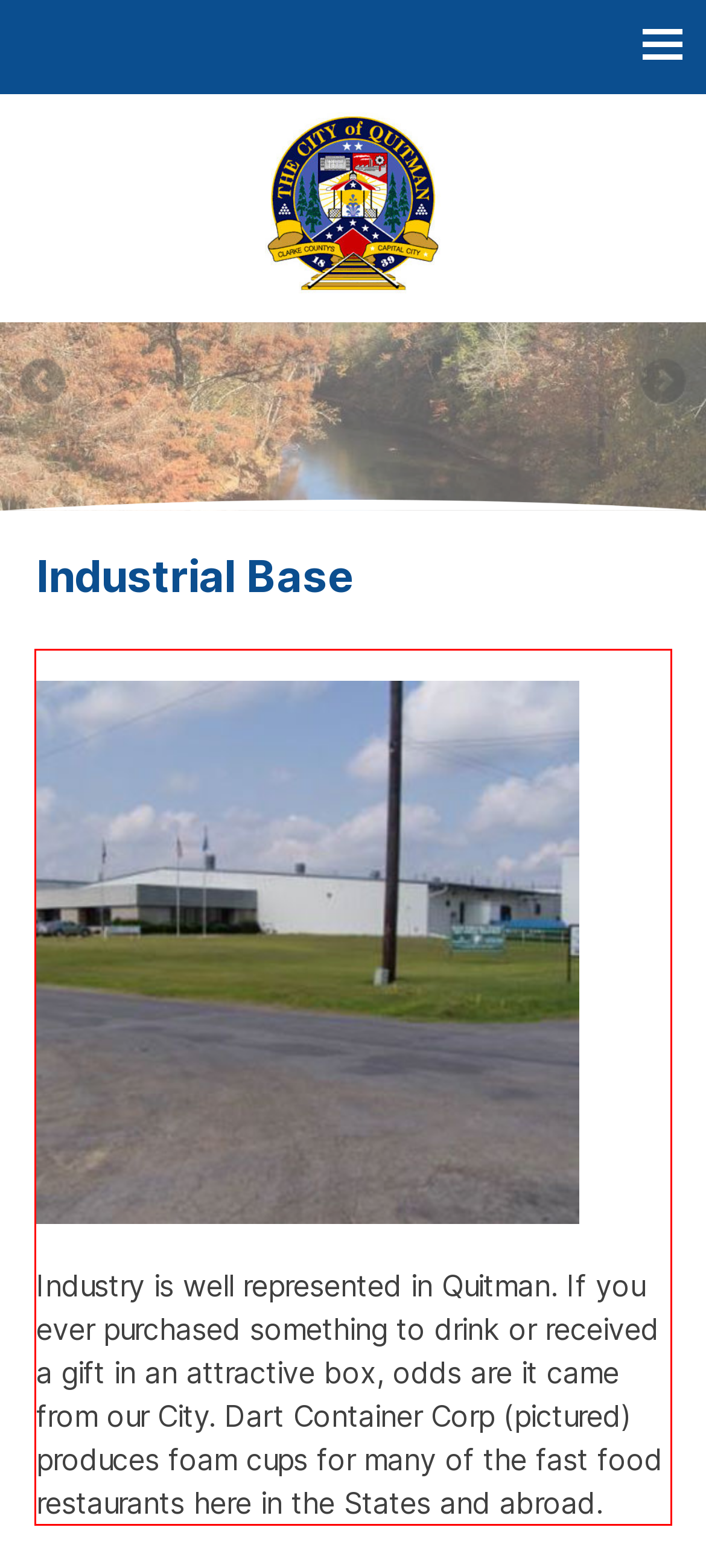Given a webpage screenshot, identify the text inside the red bounding box using OCR and extract it.

Industry is well represented in Quitman. If you ever purchased something to drink or received a gift in an attractive box, odds are it came from our City. Dart Container Corp (pictured) produces foam cups for many of the fast food restaurants here in the States and abroad.